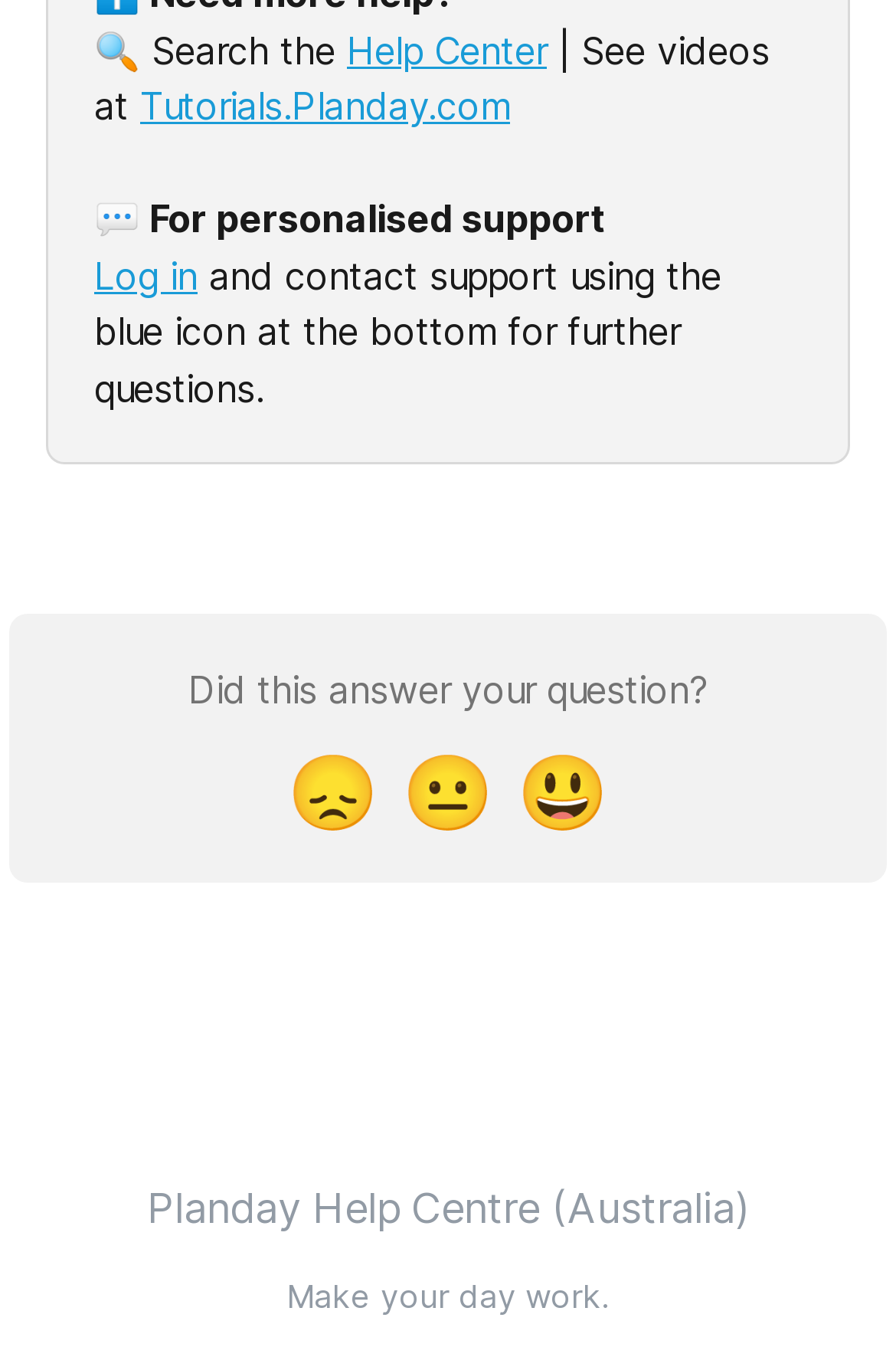What is the slogan at the bottom of the page? Observe the screenshot and provide a one-word or short phrase answer.

Make your day work.